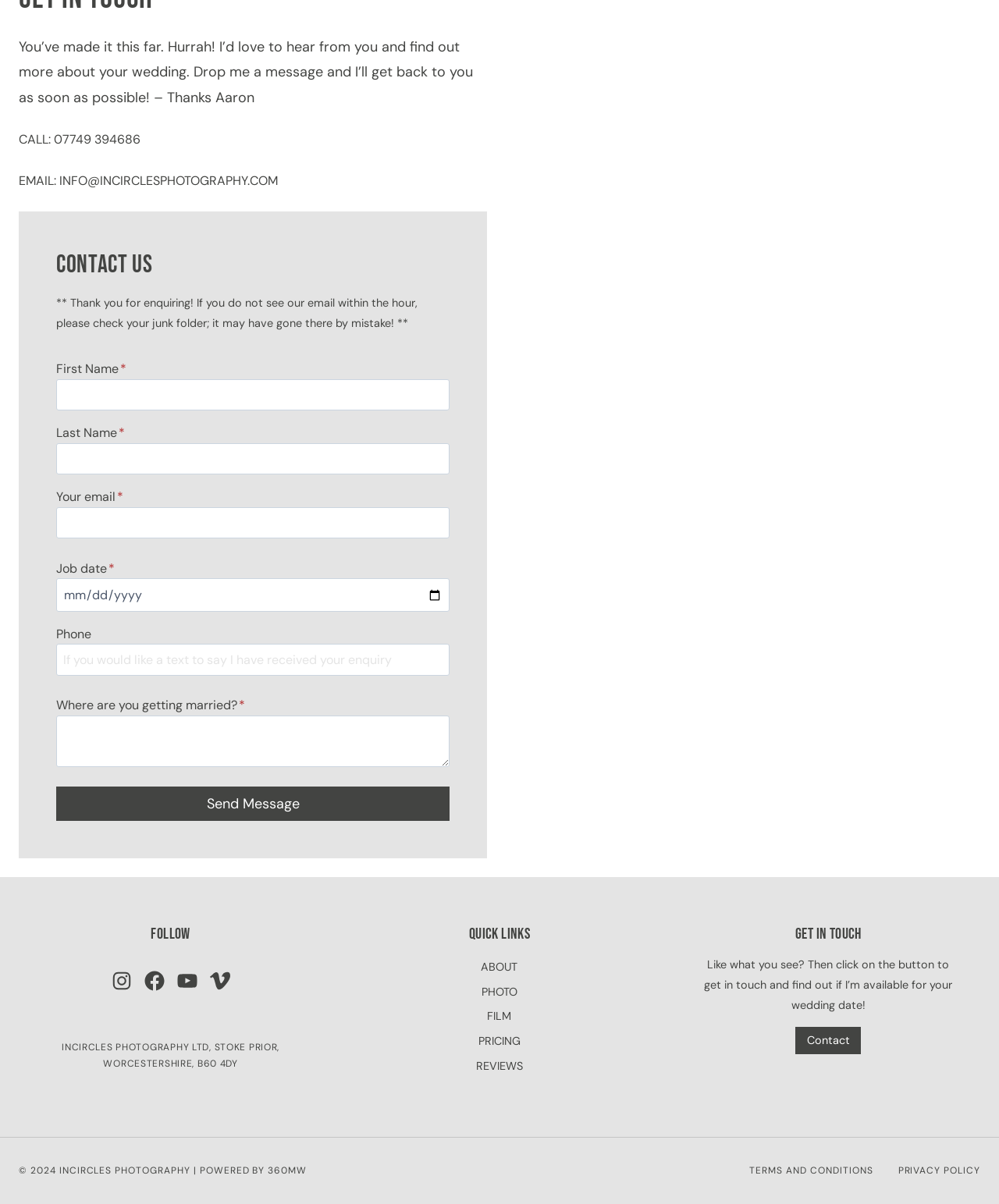Pinpoint the bounding box coordinates of the area that must be clicked to complete this instruction: "Enter your first name".

[0.056, 0.315, 0.45, 0.341]